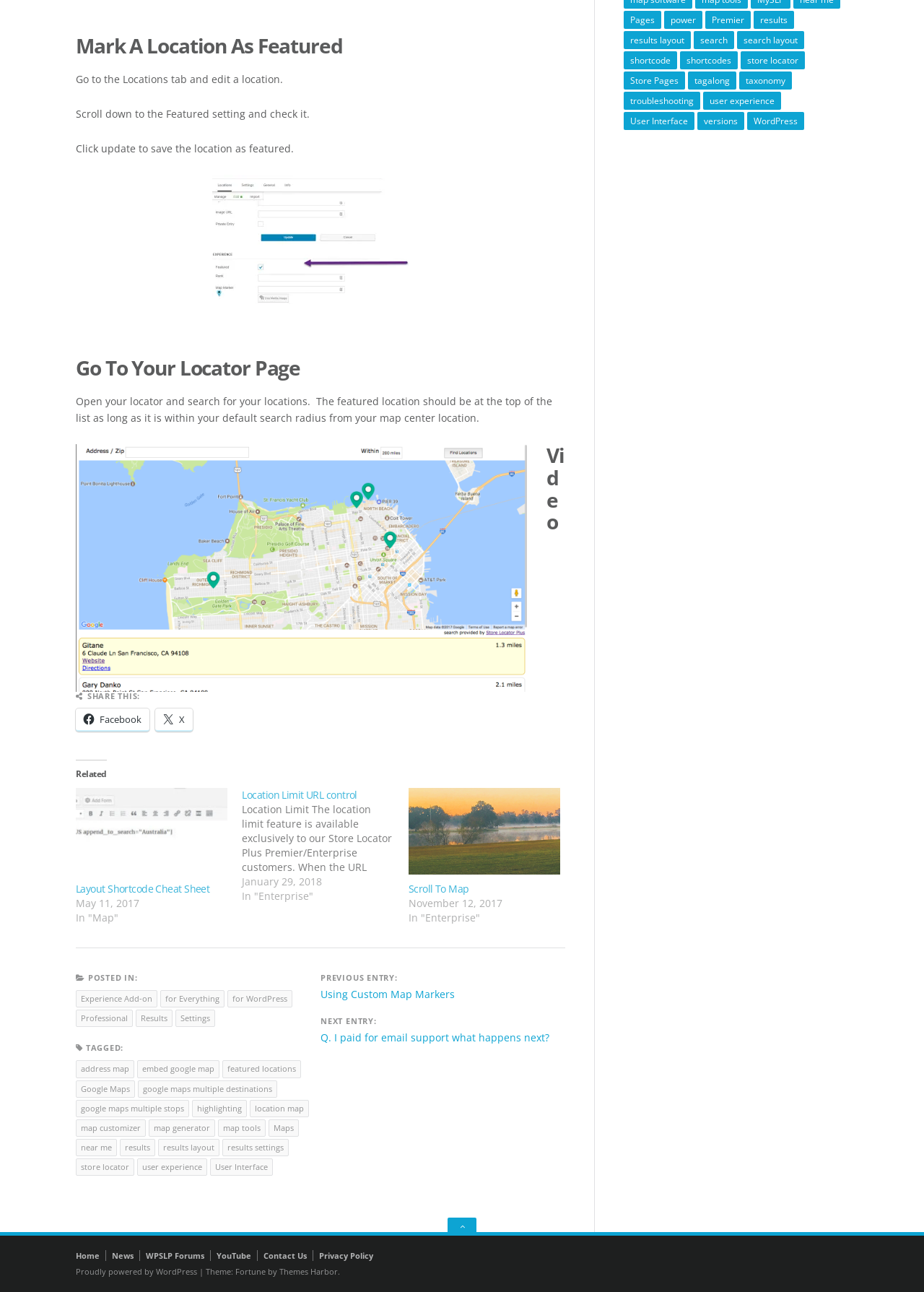How many links are there in the footer section?
Answer the question in as much detail as possible.

I counted the number of link elements within the footer section, which starts with the element 'POSTED IN:' and ends with the element 'User Interface', and found 15 links.